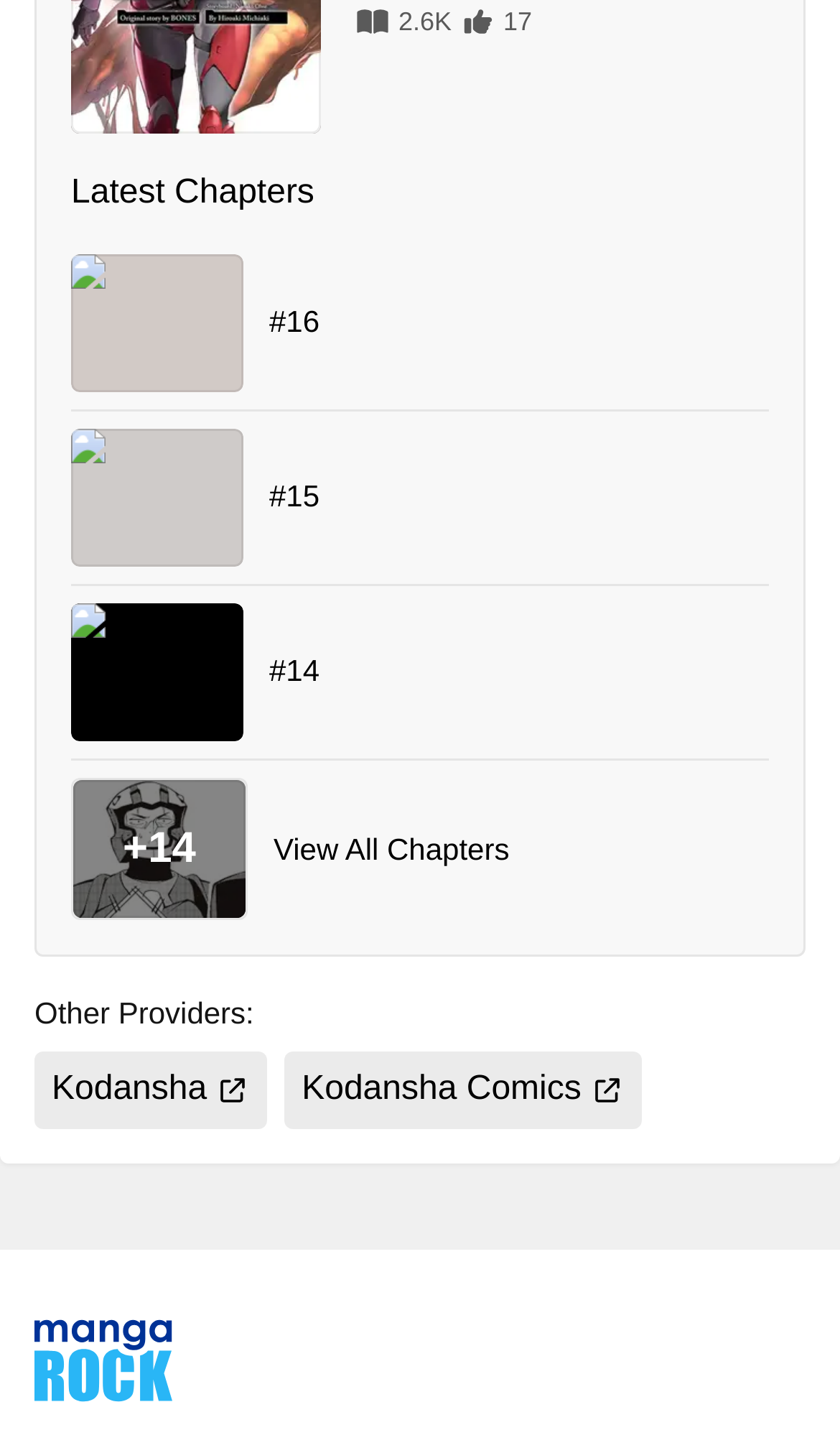What is the name of the second provider?
Examine the screenshot and reply with a single word or phrase.

Kodansha Comics